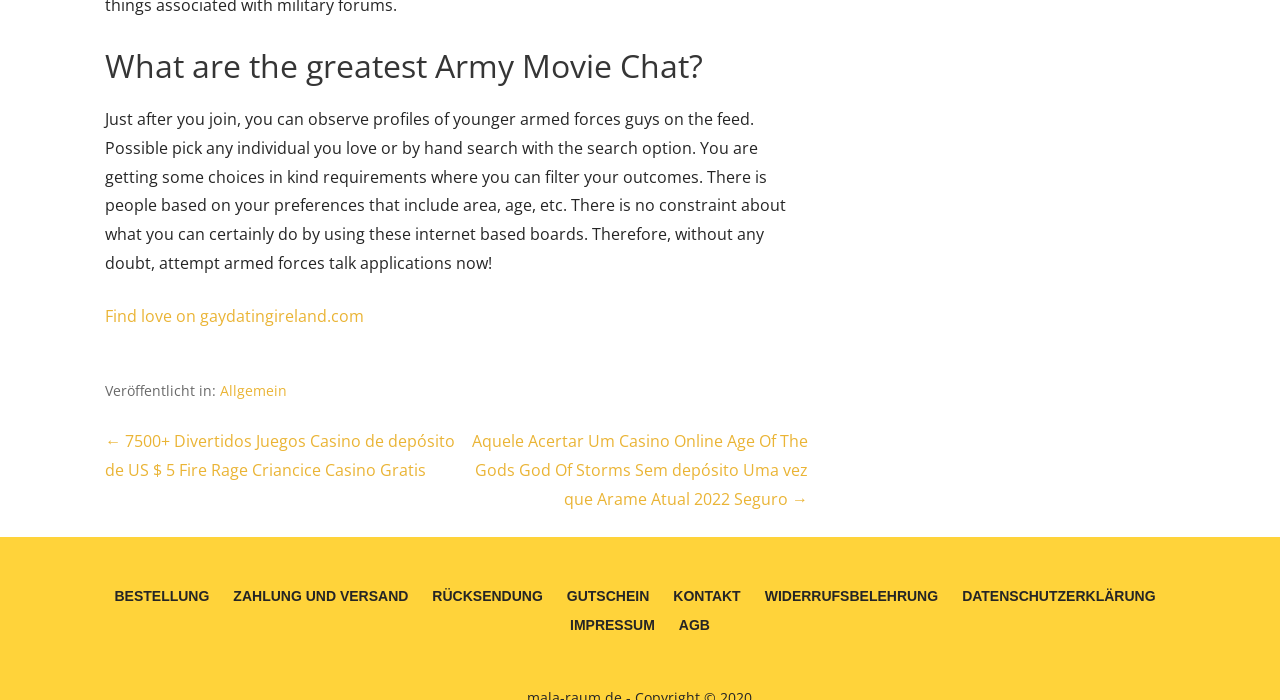What is the search option for?
Answer the question with as much detail as possible.

The search option is likely used to filter results based on user preferences, such as location, age, and other criteria. This is indicated by the text 'You are getting some choices in kind requirements where you can filter your outcomes'.